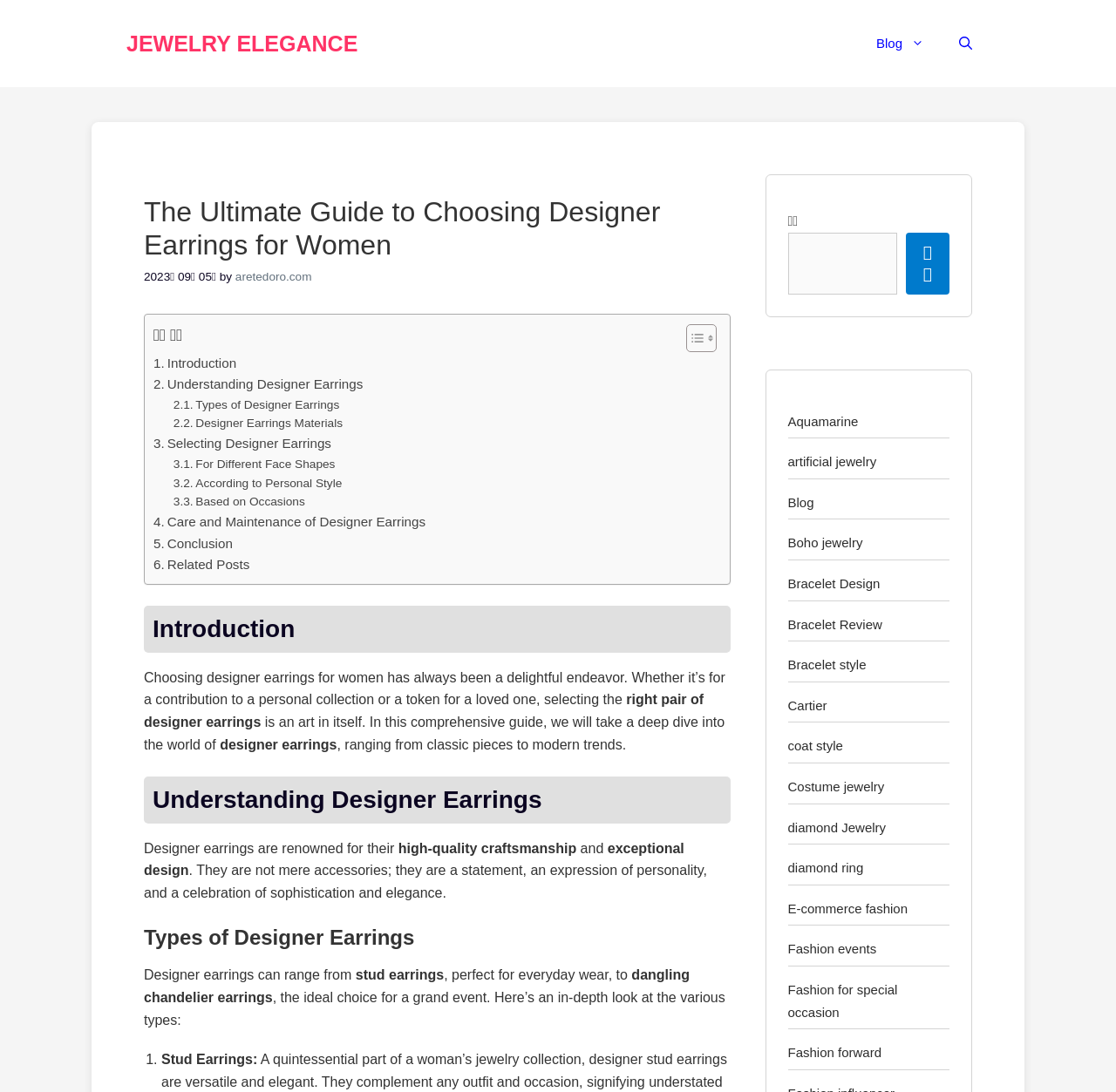Find the bounding box coordinates of the element to click in order to complete this instruction: "Open the search bar". The bounding box coordinates must be four float numbers between 0 and 1, denoted as [left, top, right, bottom].

[0.844, 0.016, 0.887, 0.064]